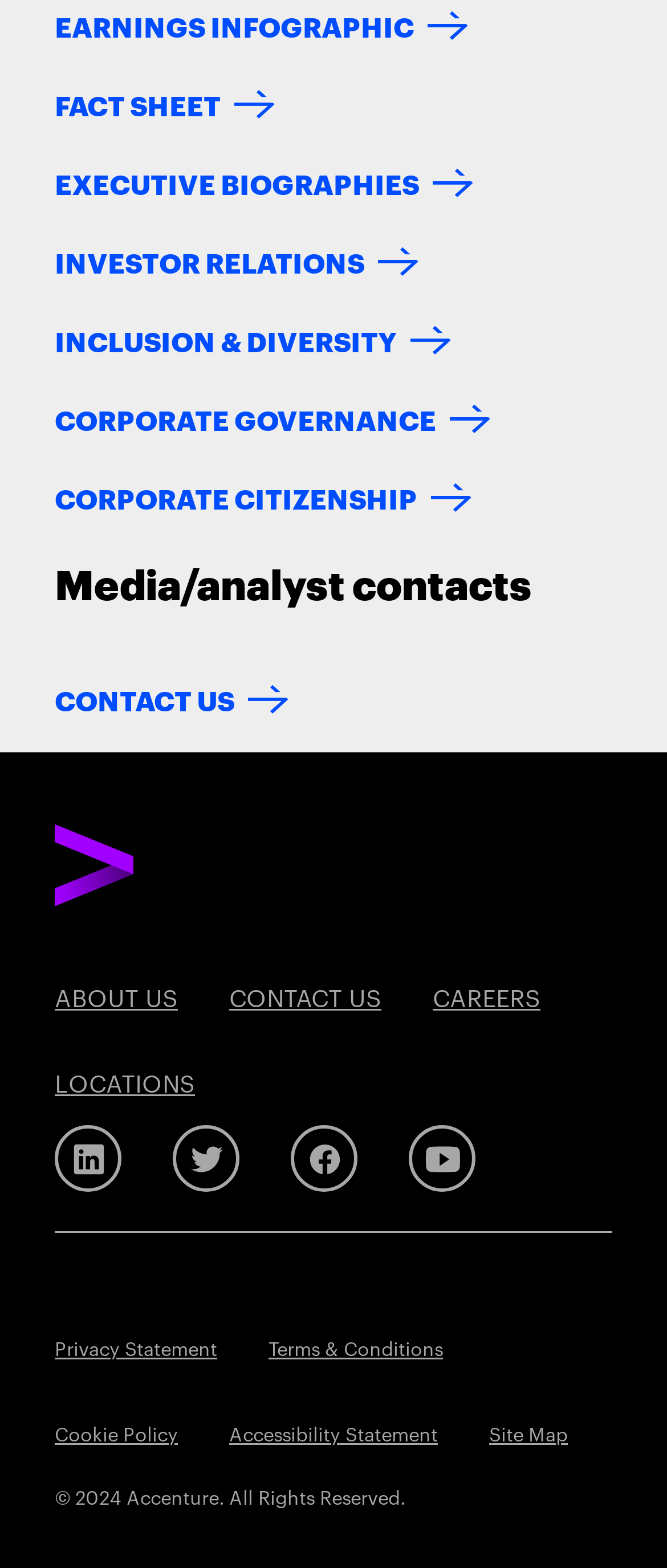Kindly provide the bounding box coordinates of the section you need to click on to fulfill the given instruction: "View Earnings Infographic".

[0.082, 0.003, 0.723, 0.029]